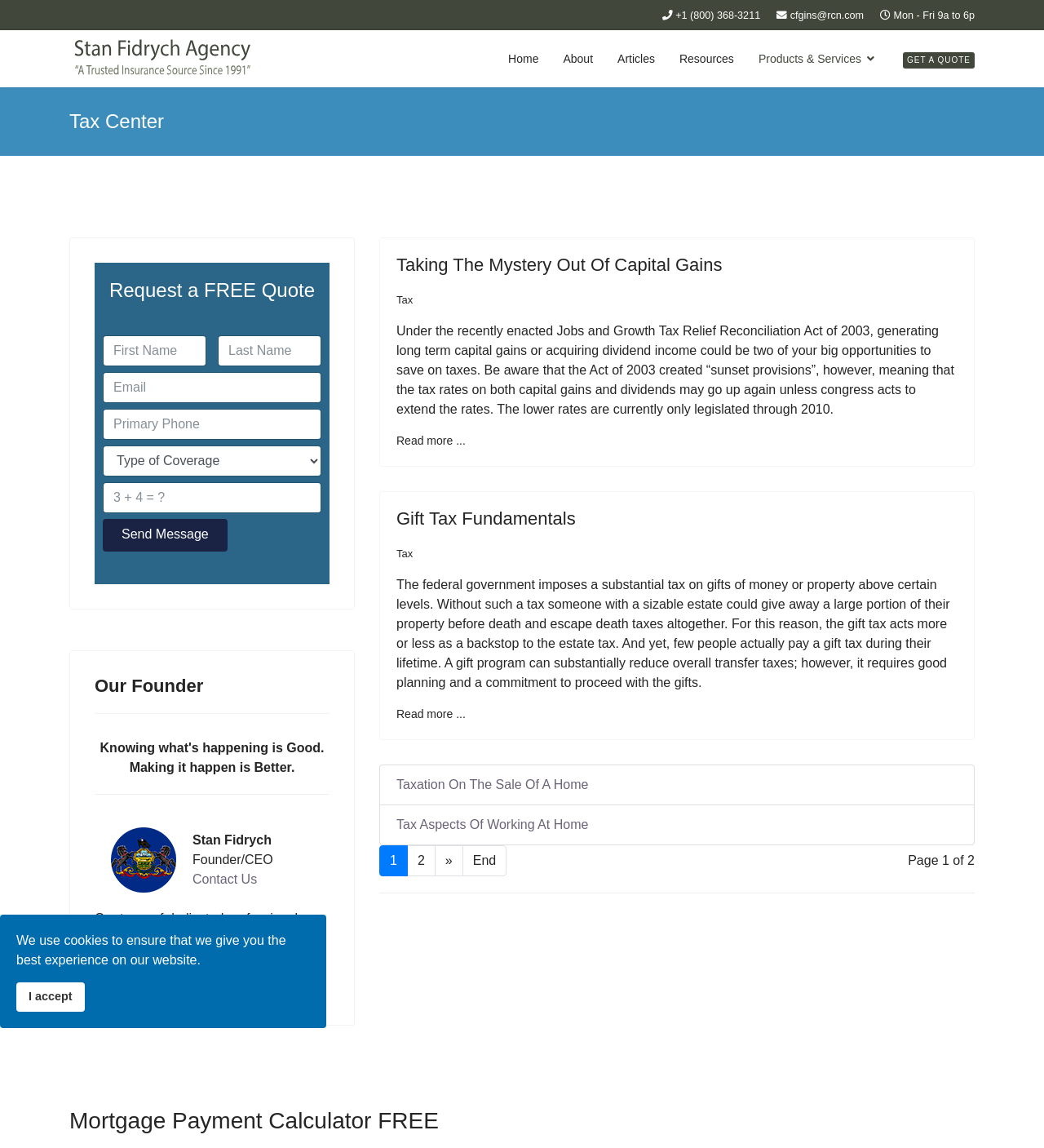How many pages are there in the article section?
Please provide a single word or phrase answer based on the image.

2